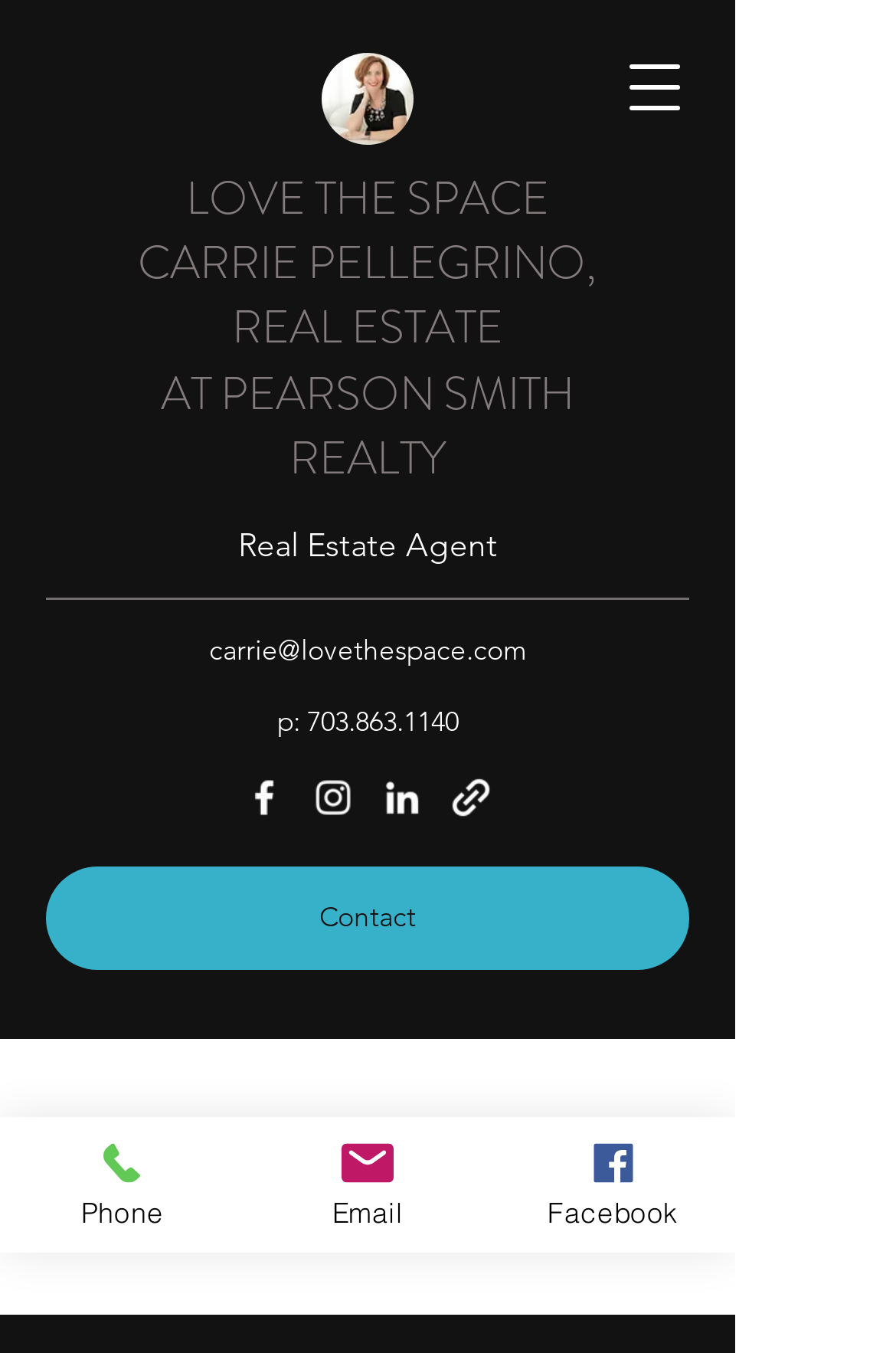Please identify the bounding box coordinates of the element on the webpage that should be clicked to follow this instruction: "View anniversary photo". The bounding box coordinates should be given as four float numbers between 0 and 1, formatted as [left, top, right, bottom].

[0.359, 0.039, 0.462, 0.107]